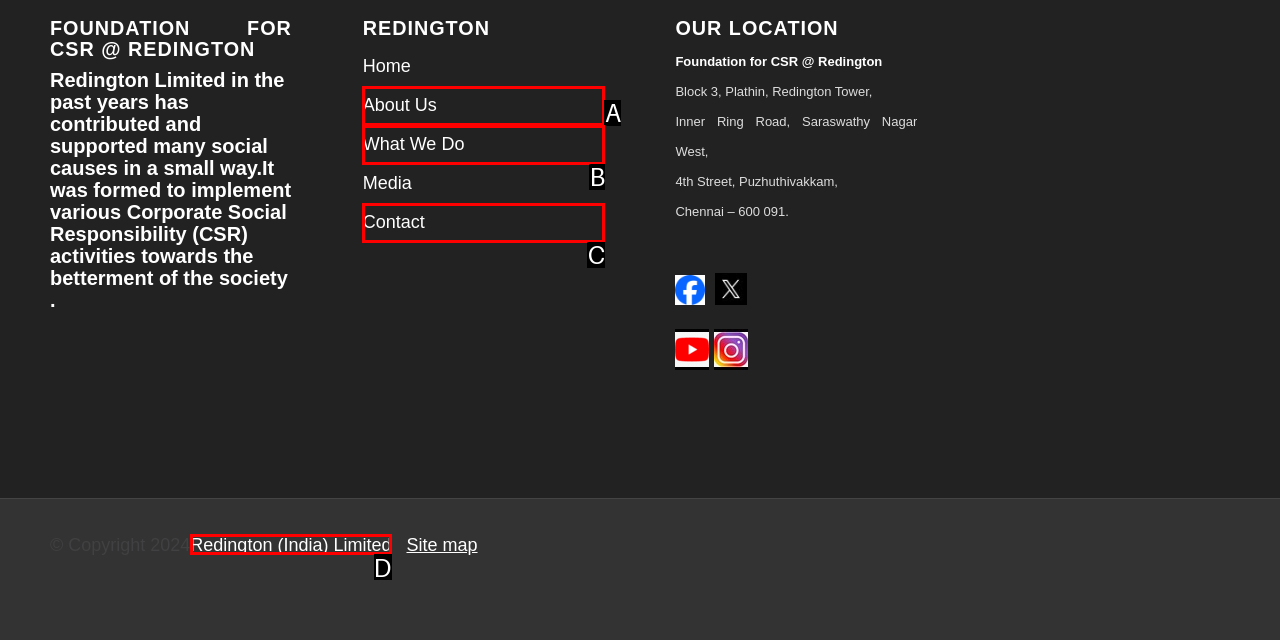From the given choices, determine which HTML element matches the description: Redington (India) Limited. Reply with the appropriate letter.

D